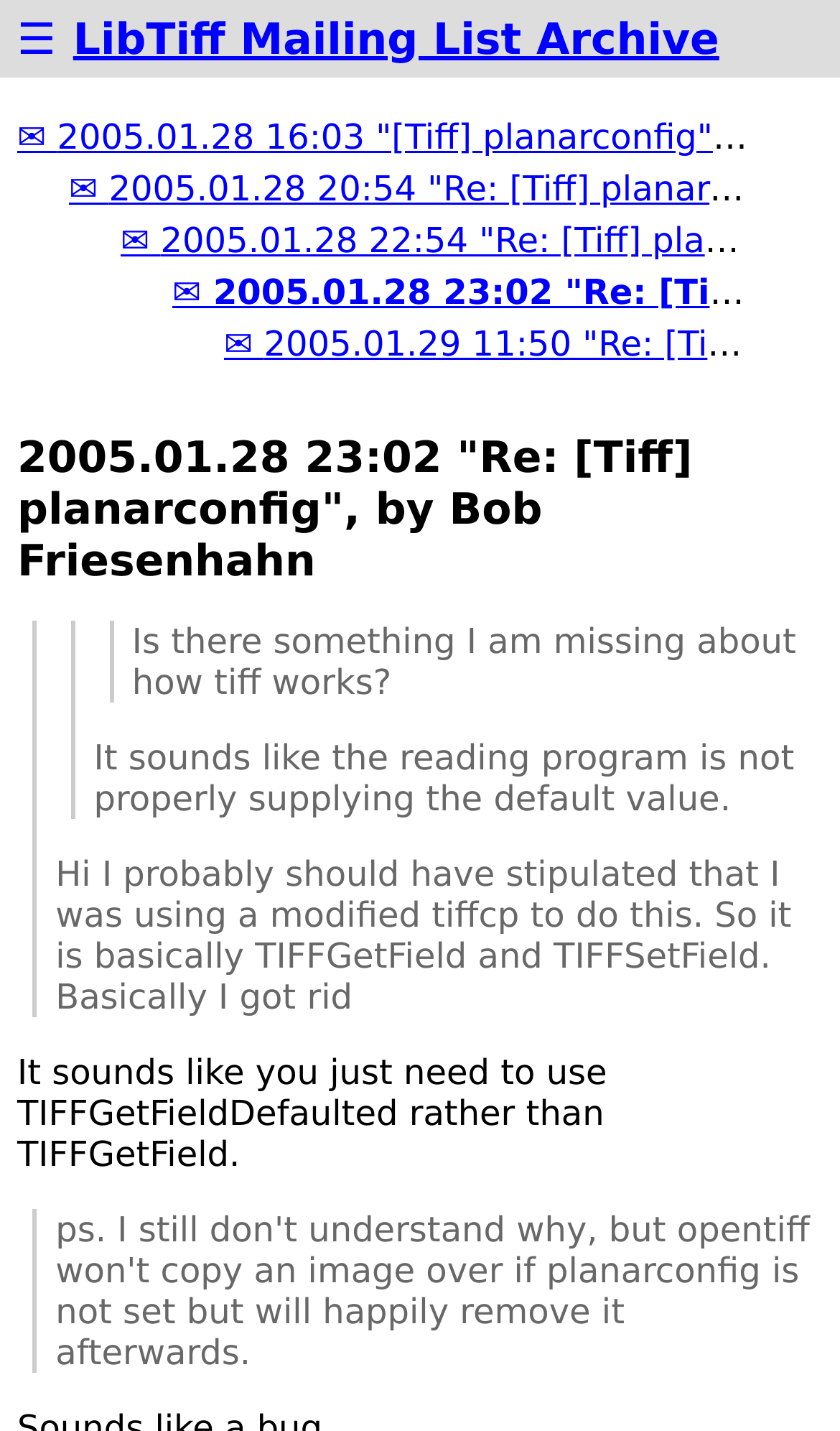Articulate a complete and detailed caption of the webpage elements.

The webpage appears to be an archived mailing list thread from 2005. At the top left, there is a navigation link denoted by a "☰" icon, and next to it, a link to the "LibTiff Mailing List Archive". 

Below these links, the main content area begins, which takes up most of the page. The thread's title, "2005.01.28 23:02 'Re: [Tiff] planarconfig', by Bob Friesenhahn", is prominently displayed as a heading.

The conversation starts with a blockquote section, which contains a nested blockquote. Within these, there are several paragraphs of text discussing the topic of TIFF image processing. The text includes questions and responses from the participants, with one user asking about how TIFF works and another user providing clarification on using TIFFGetFieldDefaulted instead of TIFFGetField.

There are a total of three blockquote sections, each containing text related to the discussion. The text is arranged in a hierarchical structure, with the main points and responses indented accordingly. Overall, the webpage presents a technical discussion on TIFF image processing, with a clear and organized layout.